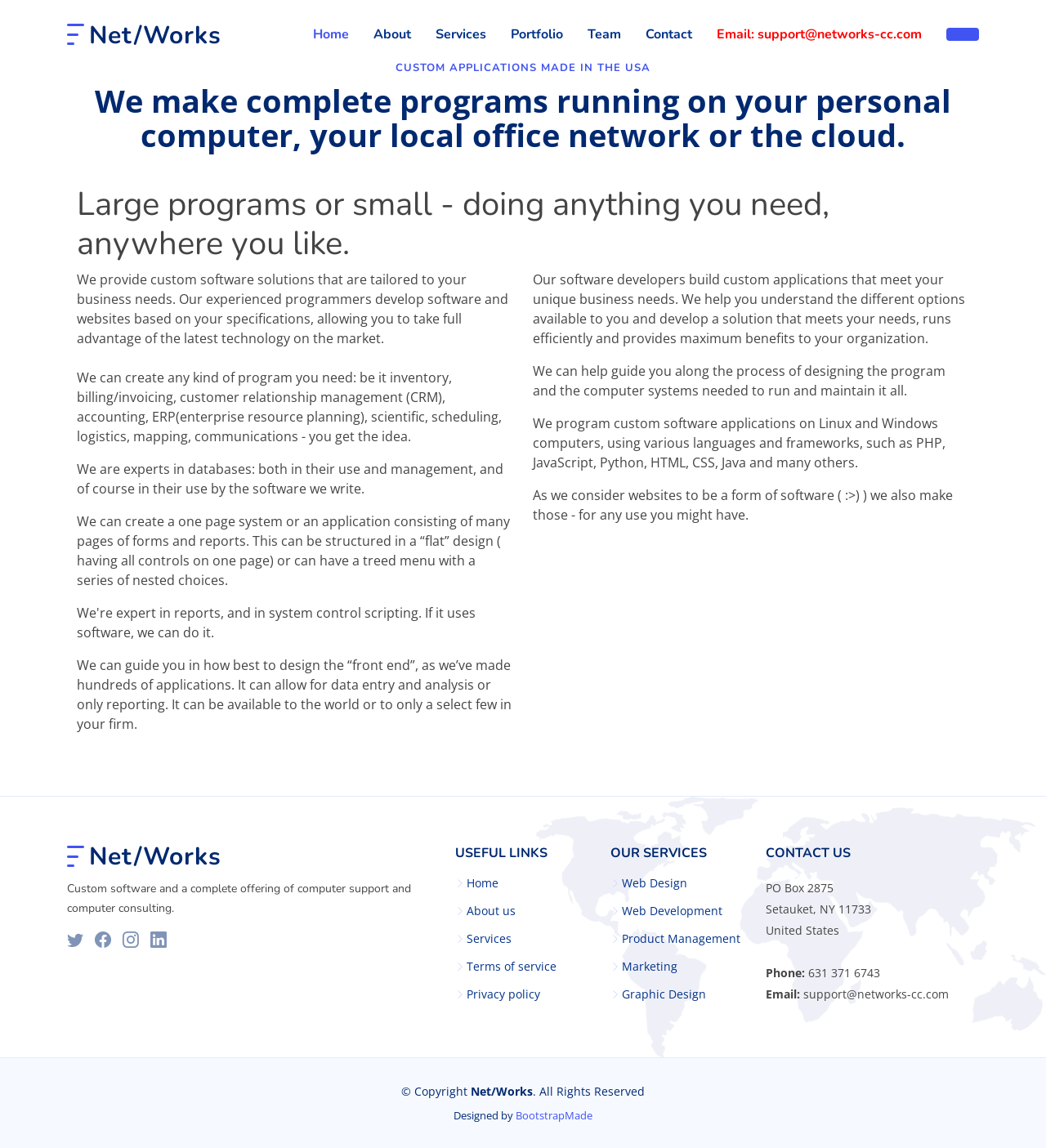What is the company's approach to software development? From the image, respond with a single word or brief phrase.

Tailored to business needs